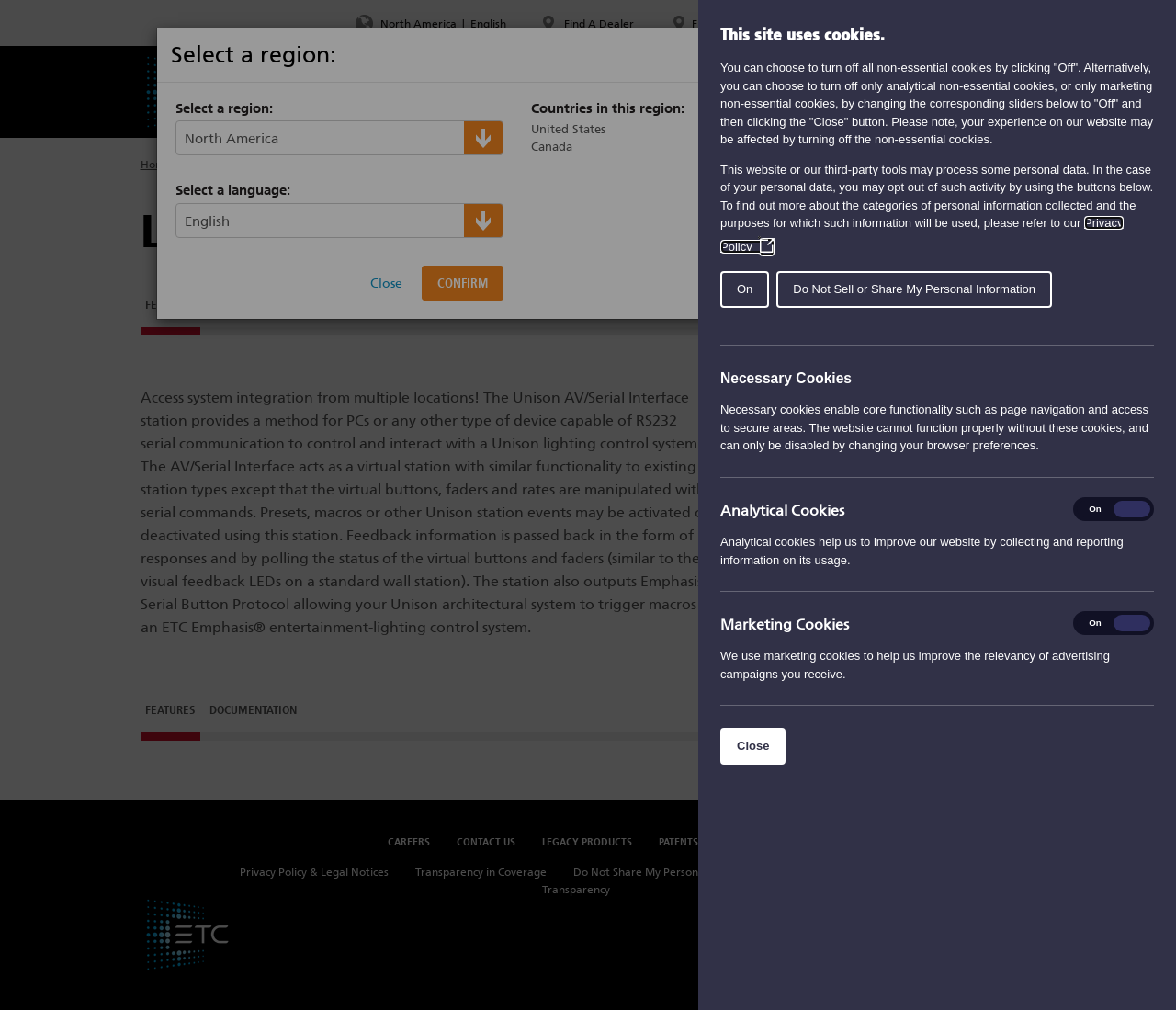What type of system integration is provided by the Unison AV/Serial Interface station?
Please provide an in-depth and detailed response to the question.

According to the webpage content, the Unison AV/Serial Interface station provides access to system integration from multiple locations, allowing PCs or other devices to control and interact with a Unison lighting control system.